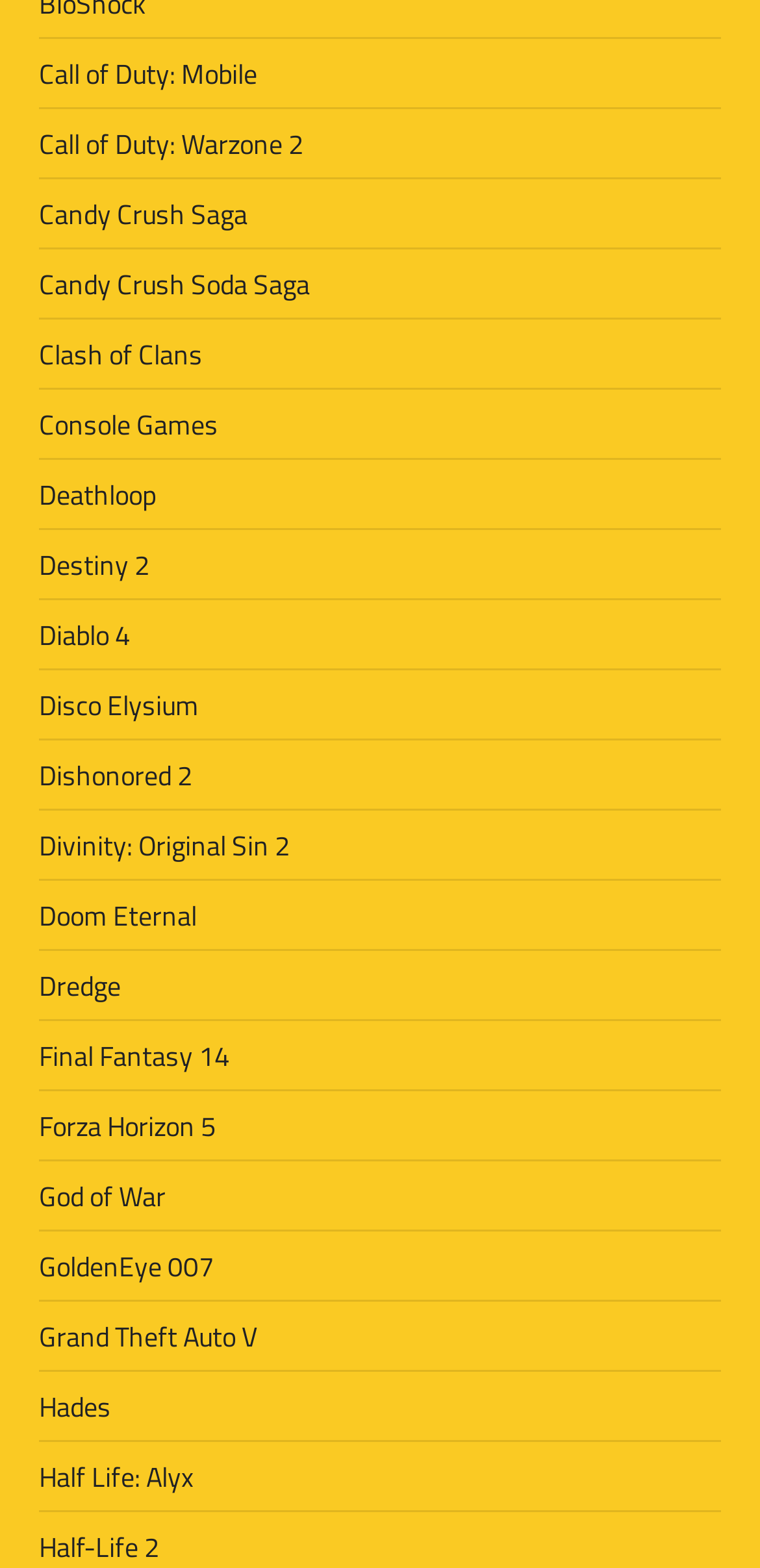Locate the UI element described as follows: "Half Life: Alyx". Return the bounding box coordinates as four float numbers between 0 and 1 in the order [left, top, right, bottom].

[0.051, 0.929, 0.254, 0.955]